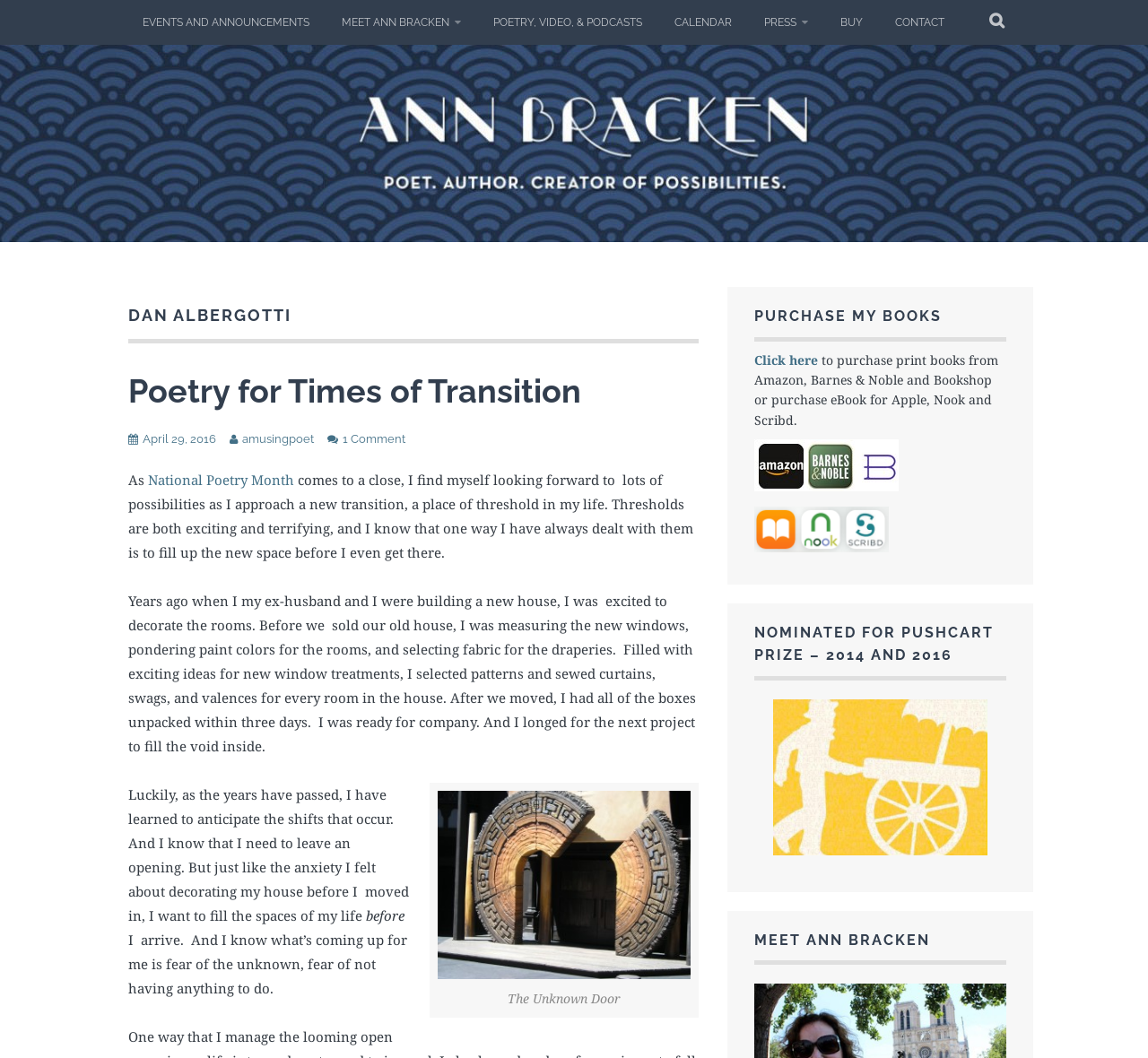Using the information from the screenshot, answer the following question thoroughly:
What is the name of the poet?

The name of the poet can be found in the heading 'ANN BRACKEN' with bounding box coordinates [0.1, 0.097, 0.508, 0.157]. This heading is a prominent element on the webpage, indicating that it is the title of the webpage and the name of the poet.